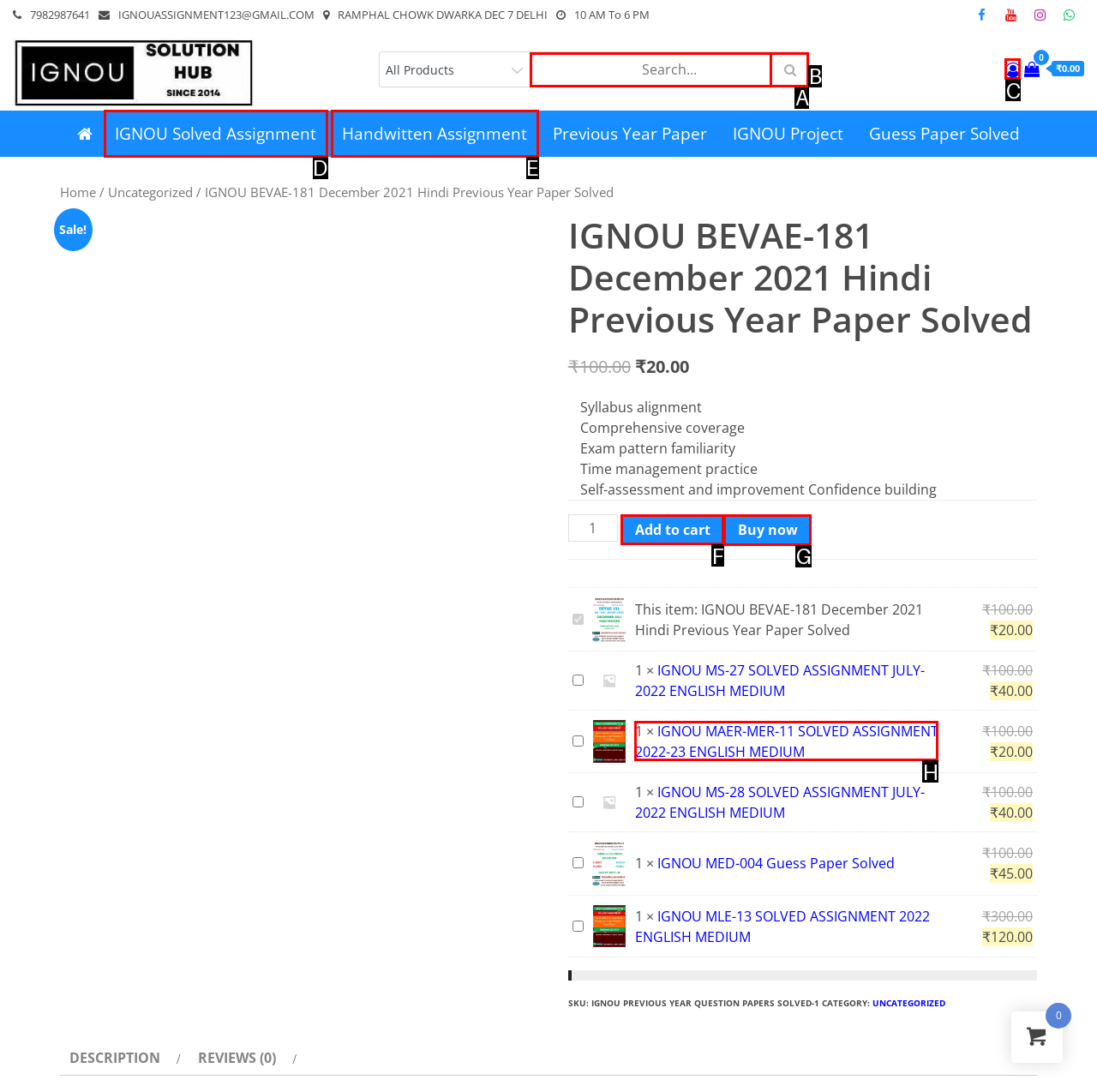Tell me which one HTML element I should click to complete the following task: Add to cart Answer with the option's letter from the given choices directly.

F